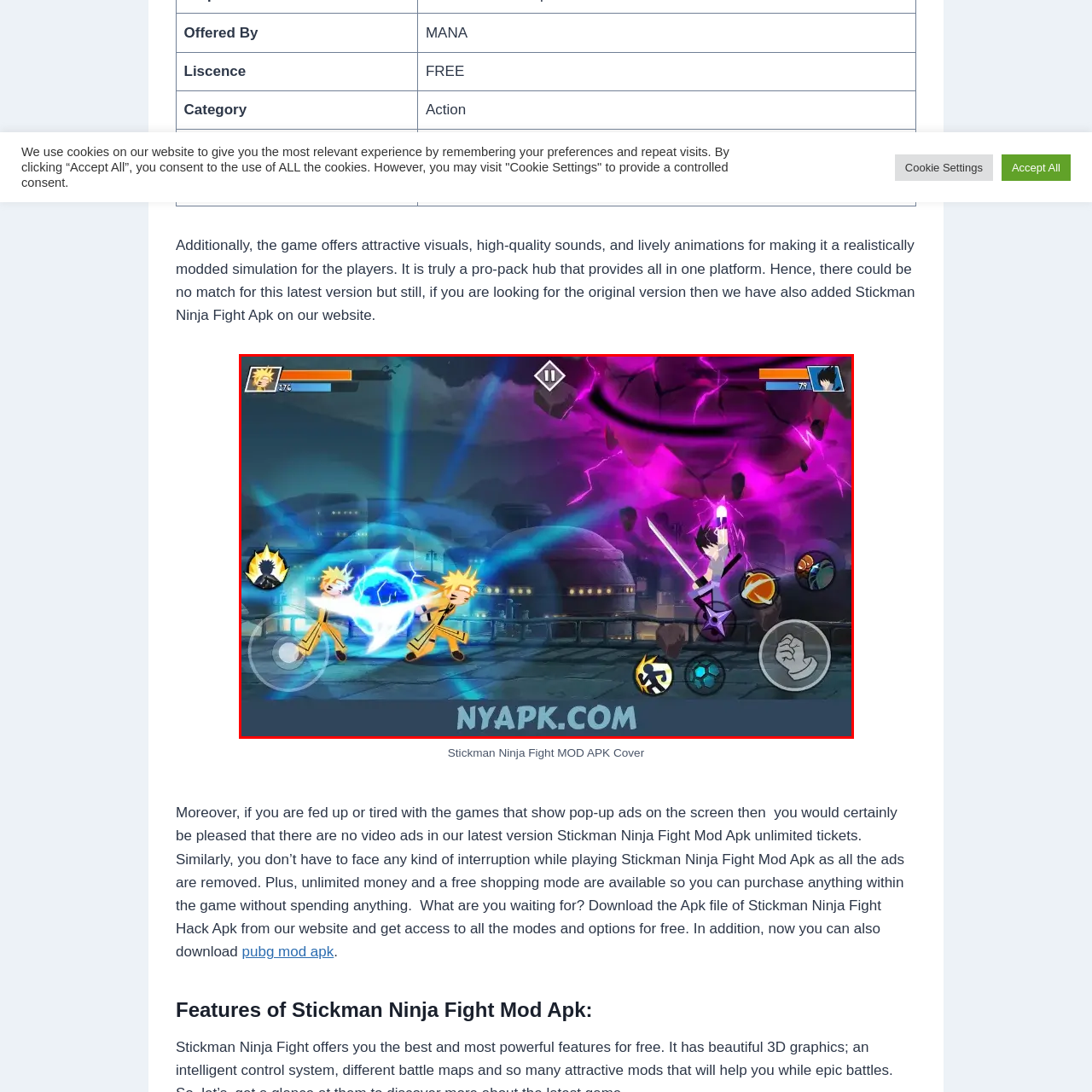Please provide a thorough description of the image inside the red frame.

The image showcases an intense battle scene from the mobile game "Stickman Ninja Fight MOD APK." In this action-packed moment, two characters engage in combat, highlighted by vibrant blue energy effects as one character launches an attack while the other prepares to defend. The backdrop features a dynamic landscape, adding depth to the immersive gaming experience. The interface includes various control icons on the screen, indicating user interactions for special abilities and movements. With captivating visuals and thrilling animations, this game promises an engaging experience for players looking for excitement and adrenaline in their gaming sessions. The image comes from the promotional material for the game, reflecting its high-quality graphics and action-oriented gameplay. For more details, you can visit NYAPK.com, where the game is featured.